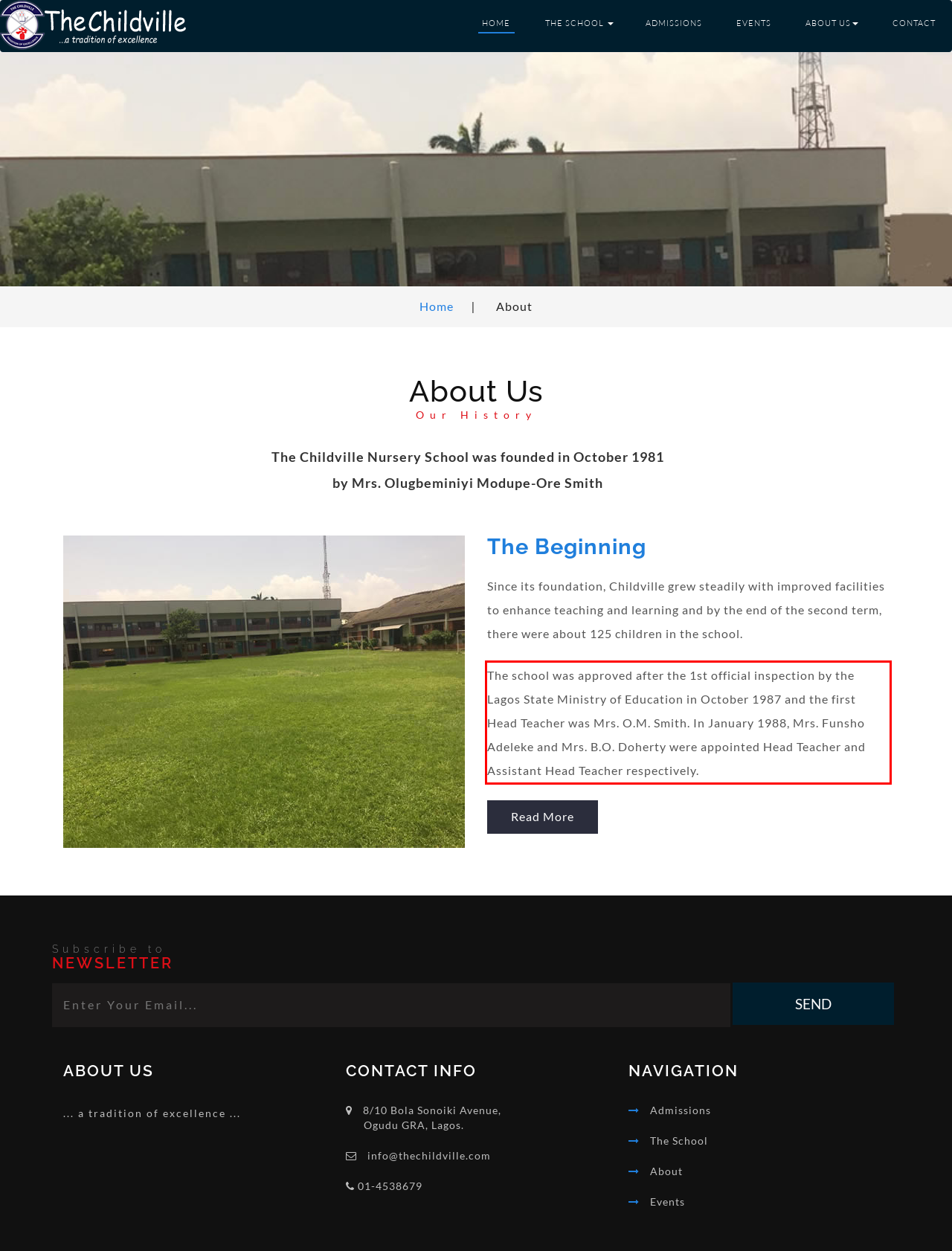Examine the screenshot of the webpage, locate the red bounding box, and perform OCR to extract the text contained within it.

The school was approved after the 1st official inspection by the Lagos State Ministry of Education in October 1987 and the first Head Teacher was Mrs. O.M. Smith. In January 1988, Mrs. Funsho Adeleke and Mrs. B.O. Doherty were appointed Head Teacher and Assistant Head Teacher respectively.